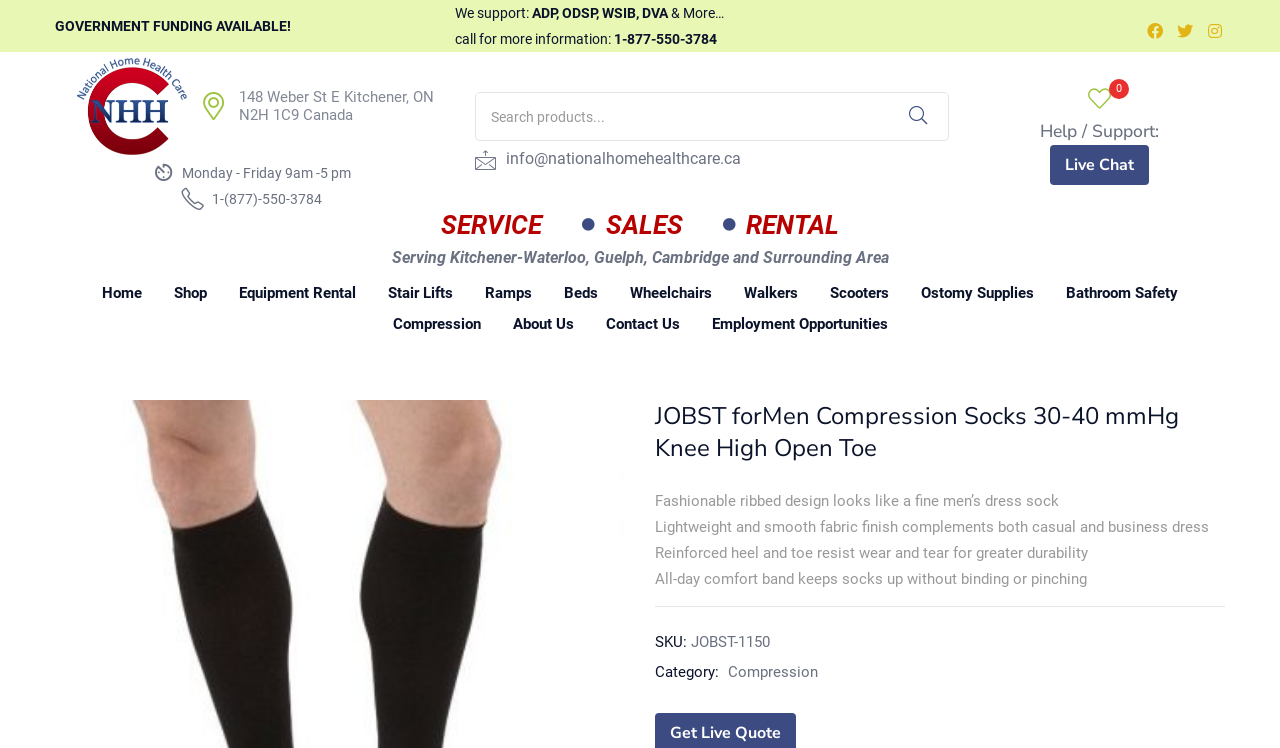Based on the element description, predict the bounding box coordinates (top-left x, top-left y, bottom-right x, bottom-right y) for the UI element in the screenshot: Bathroom Safety

[0.82, 0.371, 0.933, 0.413]